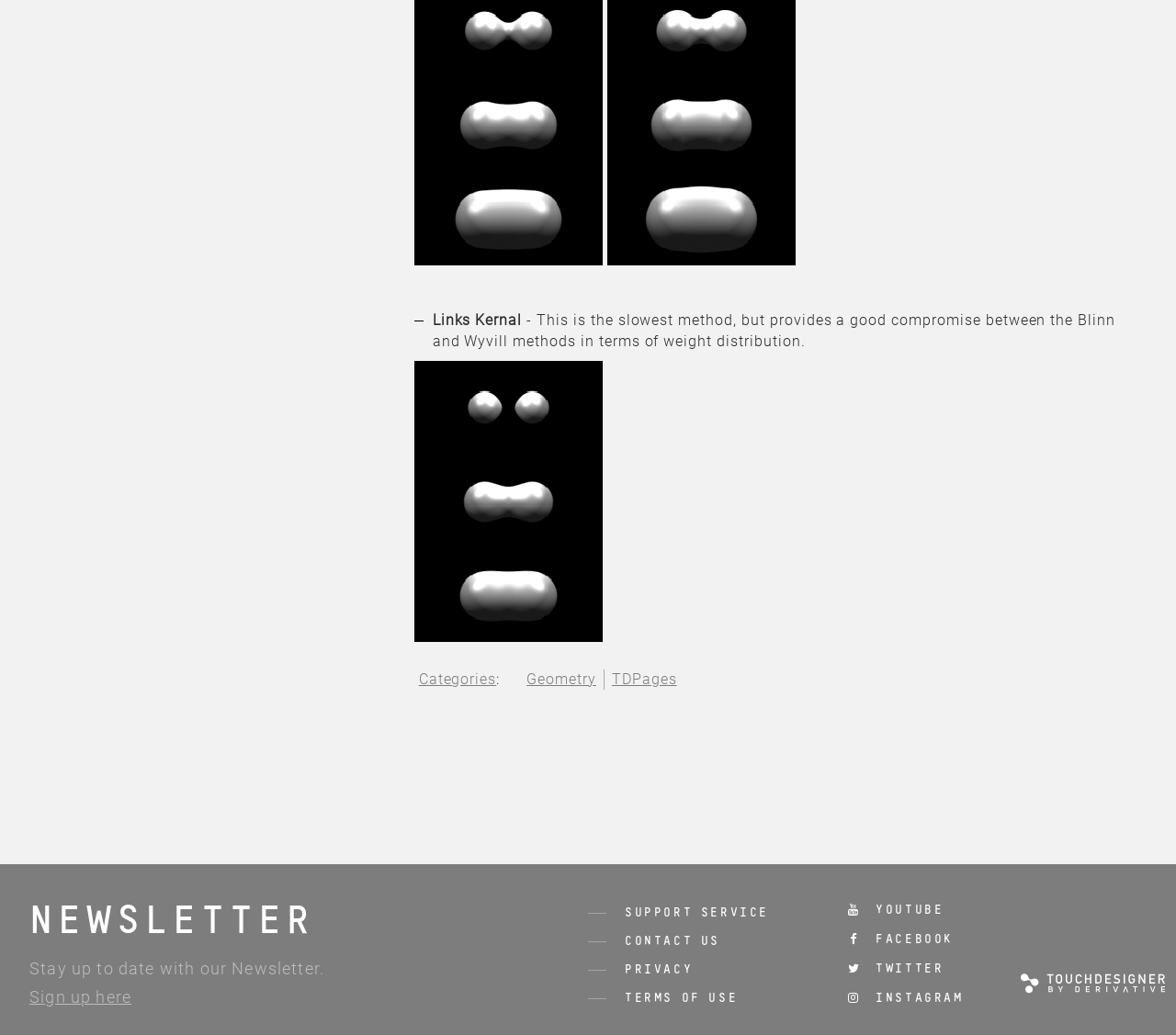Pinpoint the bounding box coordinates of the element to be clicked to execute the instruction: "Go to Categories page".

[0.356, 0.646, 0.422, 0.666]